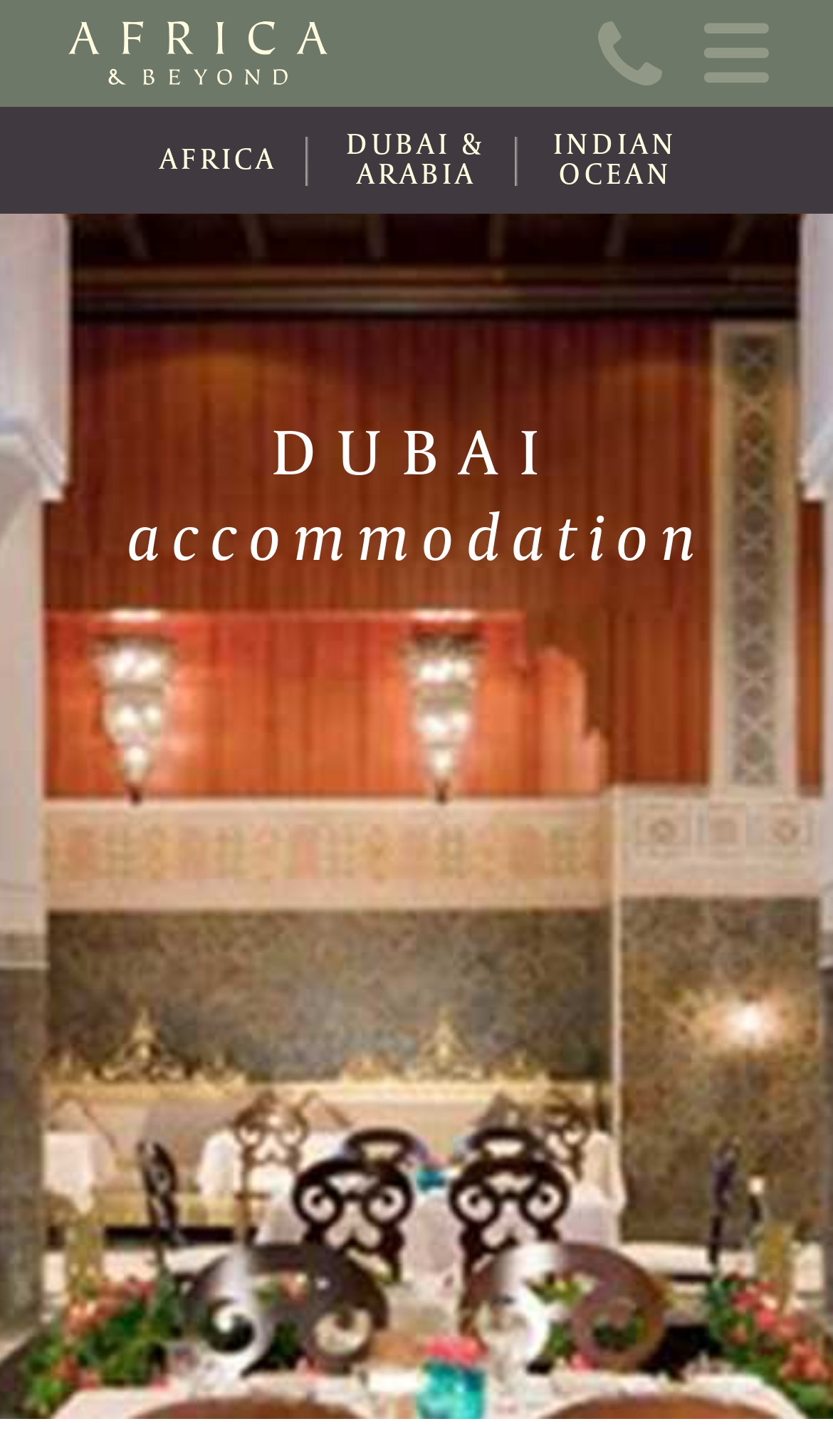Pinpoint the bounding box coordinates of the clickable area needed to execute the instruction: "check travel updates on Covid-19". The coordinates should be specified as four float numbers between 0 and 1, i.e., [left, top, right, bottom].

[0.205, 0.518, 0.705, 0.616]